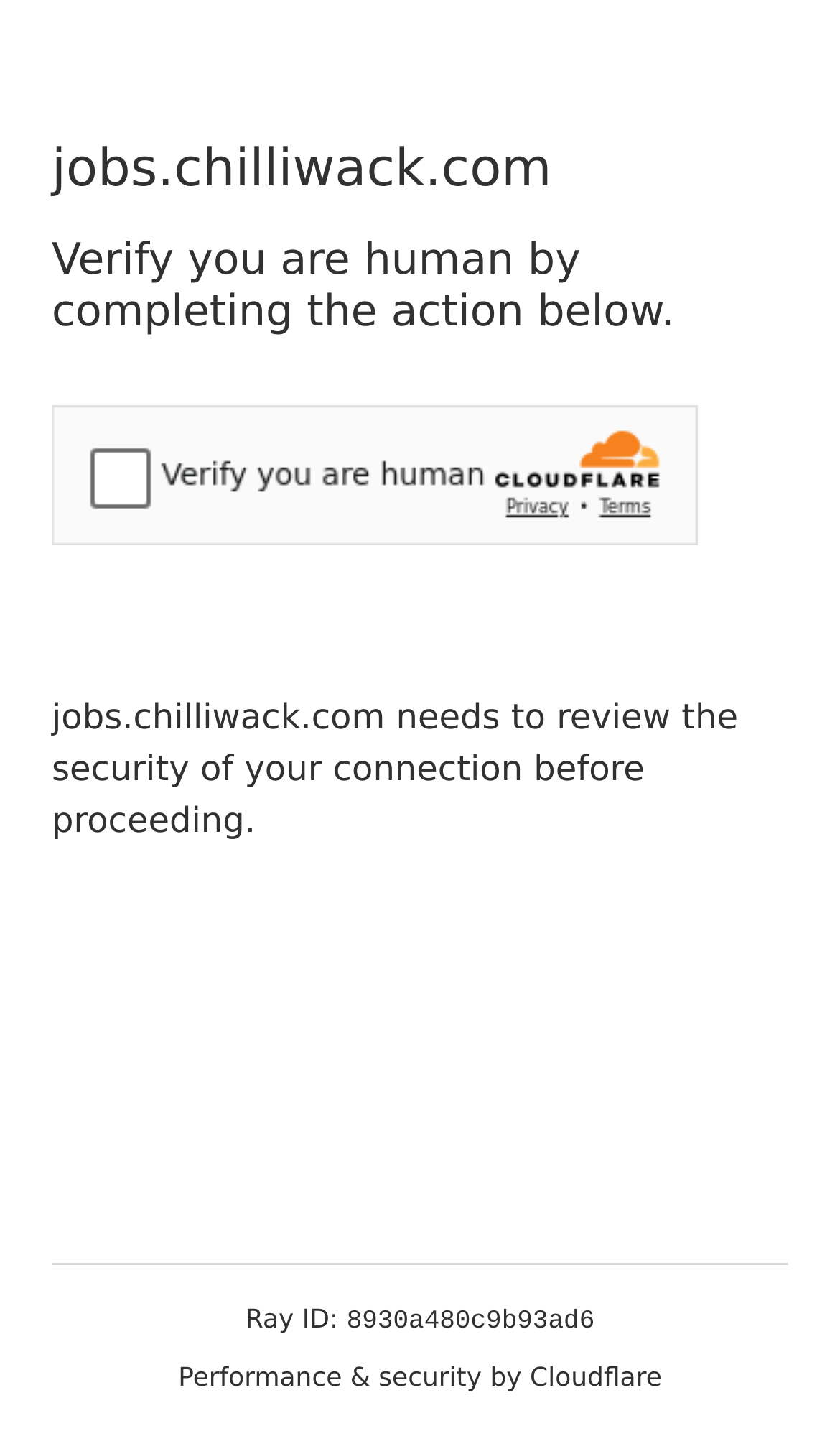Provide a short answer to the following question with just one word or phrase: What is the website verifying?

human connection